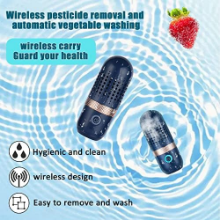What is the color of the device? Using the information from the screenshot, answer with a single word or phrase.

Blue